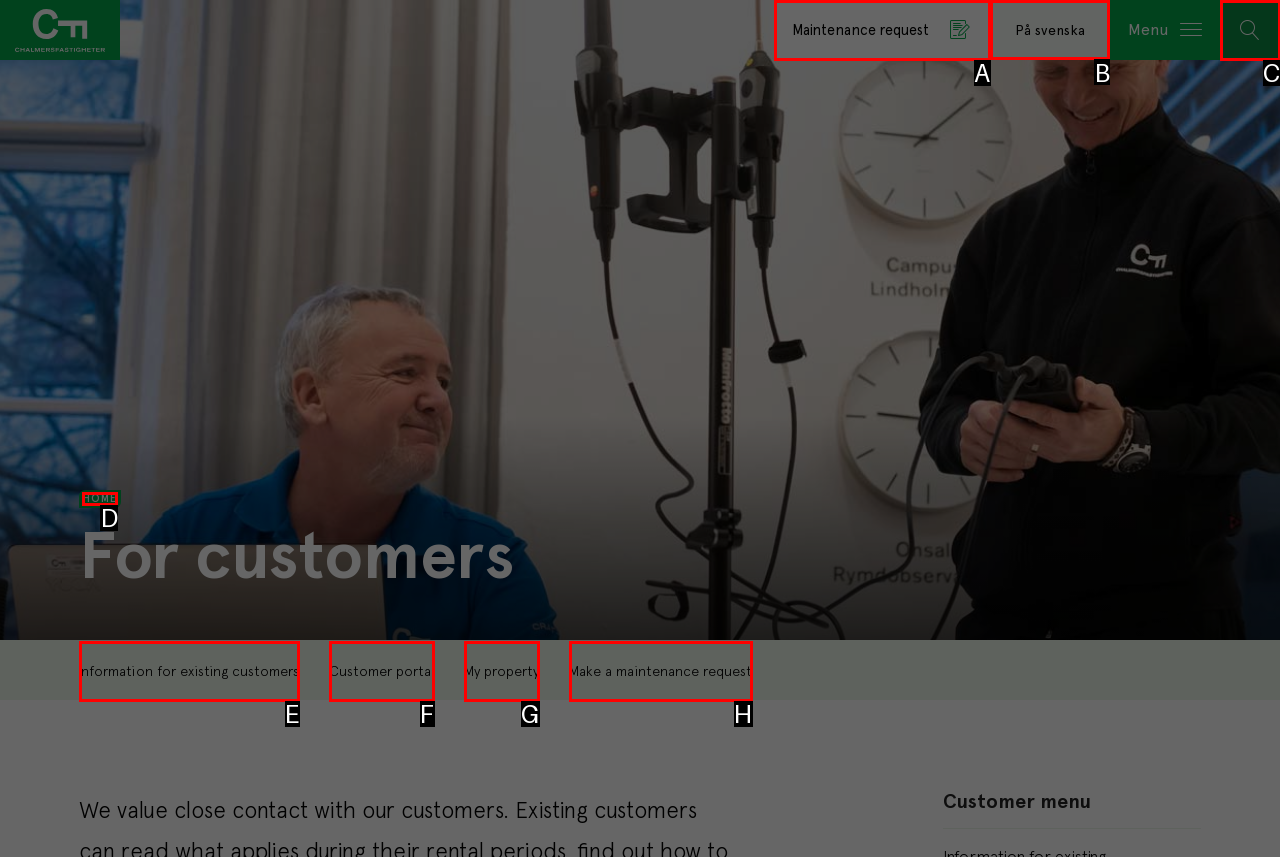Indicate which red-bounded element should be clicked to perform the task: Switch to Swedish Answer with the letter of the correct option.

B